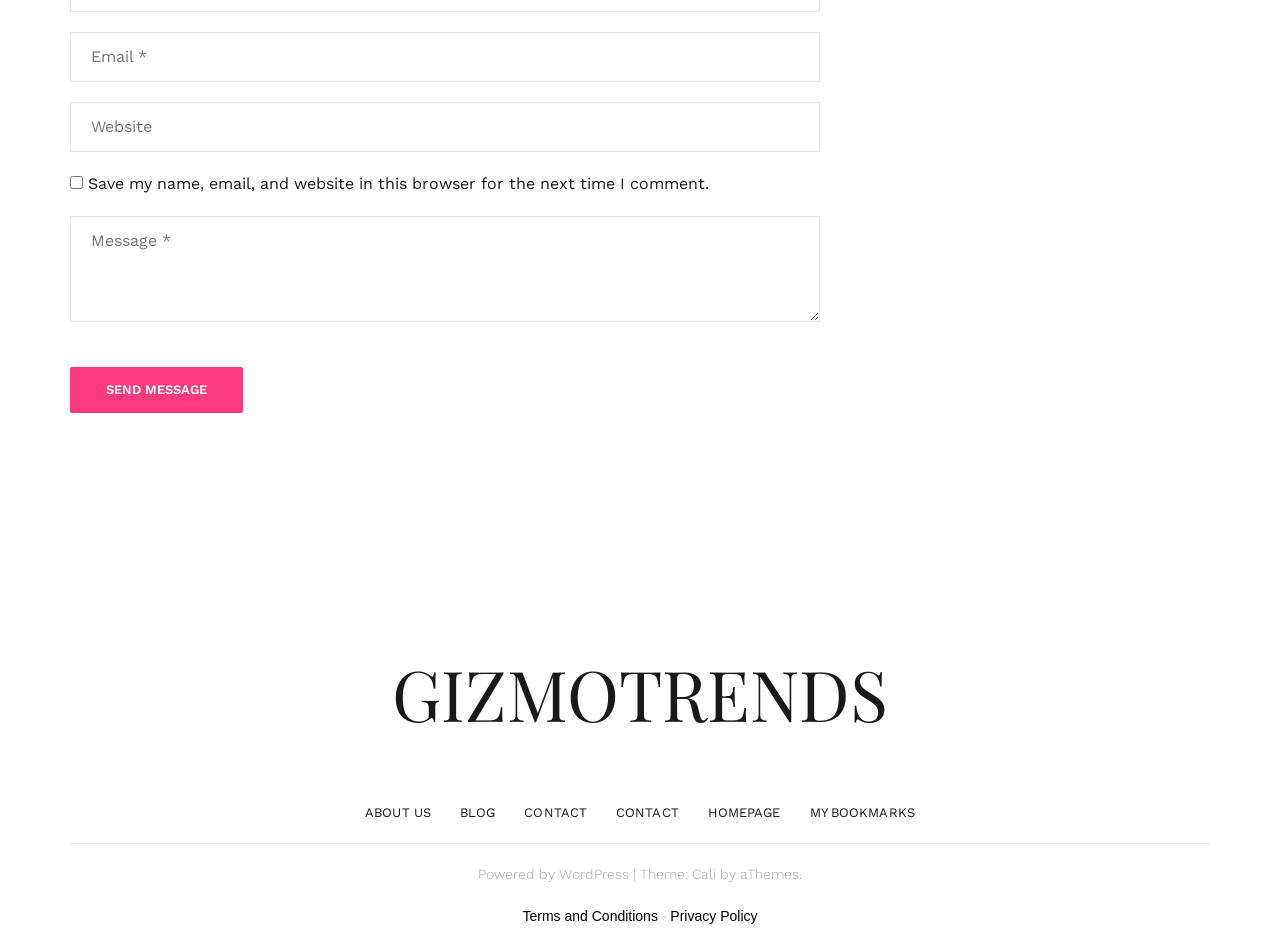What is the purpose of the 'Save my name, email, and website in this browser for the next time I comment' checkbox?
Using the image, provide a detailed and thorough answer to the question.

The checkbox is located below the 'Email' and 'Website' textboxes, and its description suggests that it allows users to save their name, email, and website in the browser for future comments, making it easier to fill out the form.